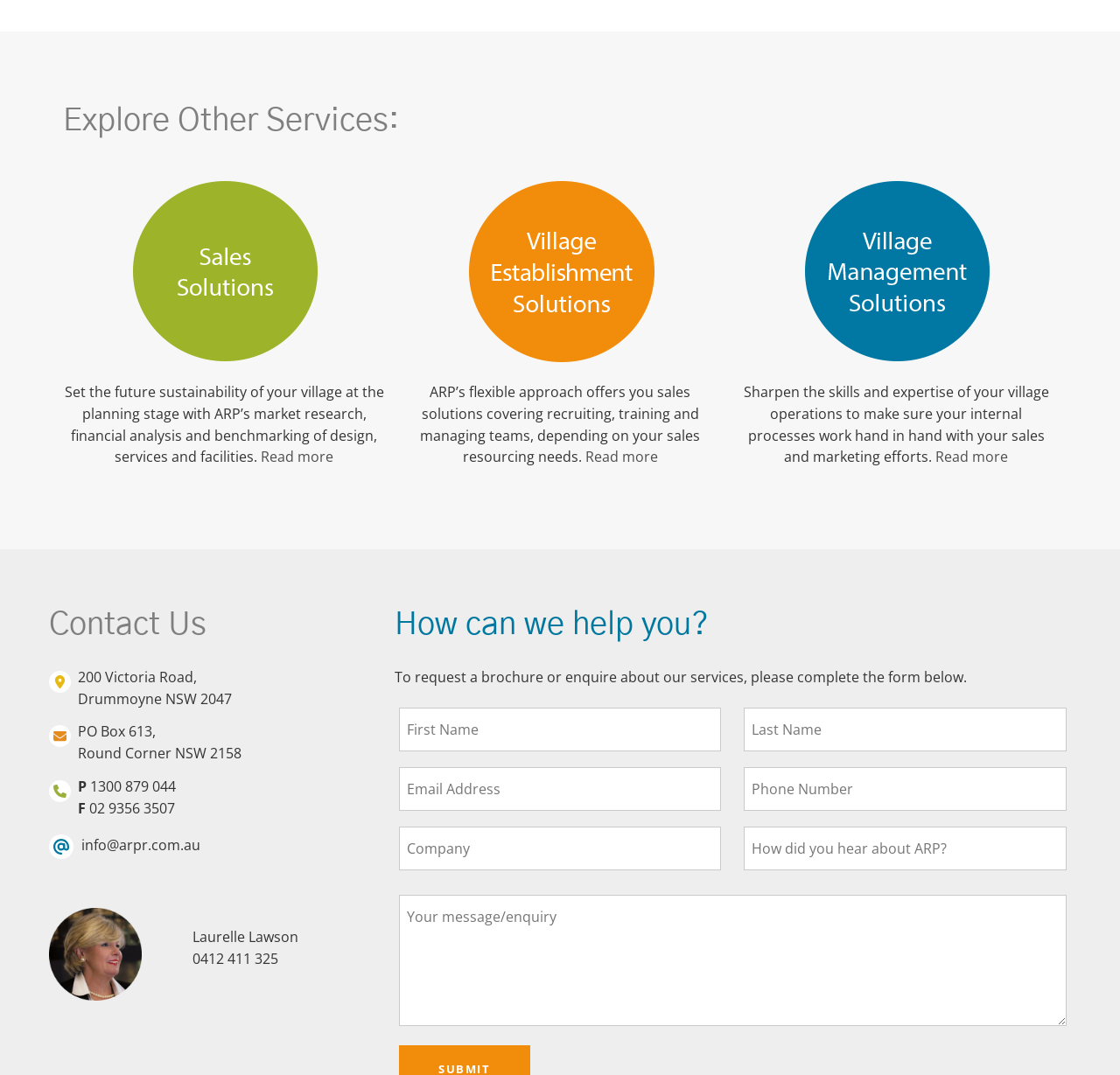Locate the bounding box coordinates of the element you need to click to accomplish the task described by this instruction: "Click 'Read more' to learn about ARP's market research".

[0.233, 0.416, 0.298, 0.434]